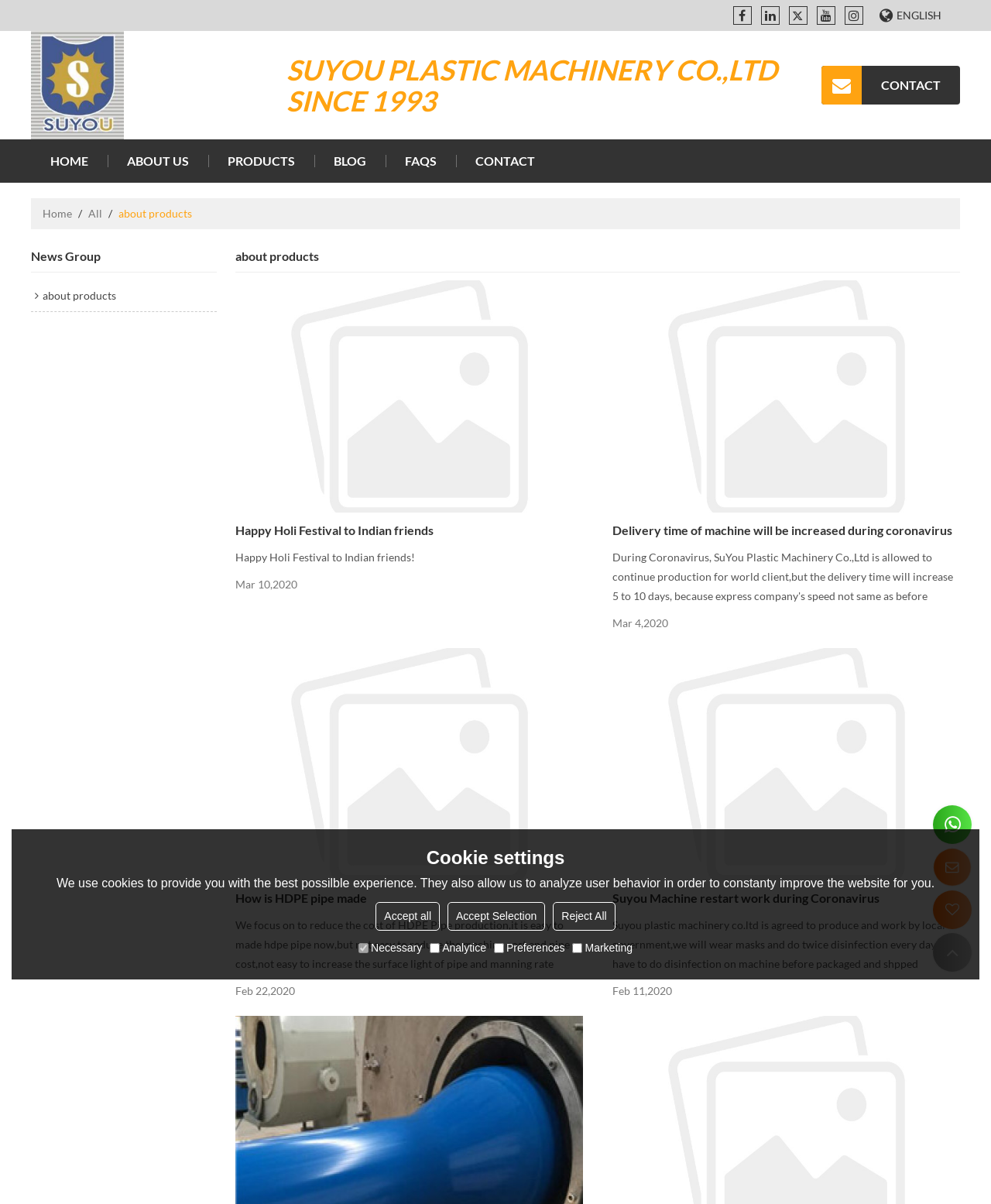Generate a comprehensive description of the contents of the webpage.

The webpage is about Qingdao Suyou Plastic Machinery Co., Ltd, a manufacturer of plastic pipe making machines. At the top of the page, there are several social media links and a language selection option. Below that, the company's logo and name are displayed, along with a brief description "SUYOU PLASTIC MACHINERY CO.,LTD SINCE 1993".

The main navigation menu is located below the company's information, with links to "HOME", "ABOUT US", "PRODUCTS", "BLOG", "FAQS", and "CONTACT". 

The main content of the page is a list of news articles, each with a title, a brief description, and an image. The articles are arranged in a vertical column, with the most recent article at the top. The titles of the articles include "Happy Holi Festival to Indian friends", "Delivery time of machine will be increased during coronavirus", "How is HDPE pipe made", and "Suyou Machine restart work during Coronavirus".

At the bottom of the page, there is a section for cookie settings, where users can choose to accept or reject cookies. There are also several buttons and checkboxes for customizing cookie preferences.

In the bottom right corner of the page, there are several buttons and links, including a WhatsApp contact link, a contact link, a wish list button, and a "Return to top" button.